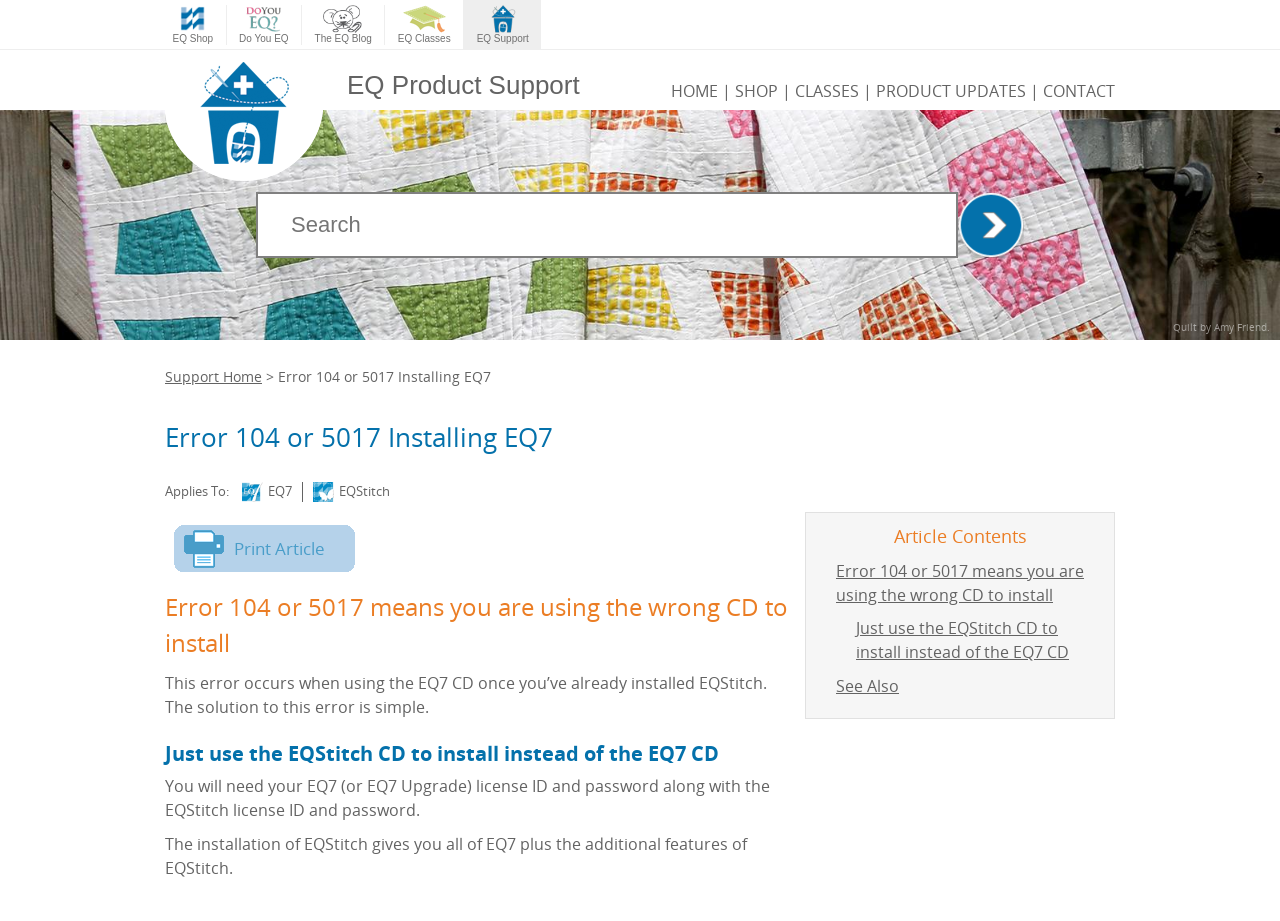Please identify the bounding box coordinates of the clickable area that will allow you to execute the instruction: "Click Error 104 or 5017 means you are using the wrong CD to install".

[0.653, 0.608, 0.847, 0.658]